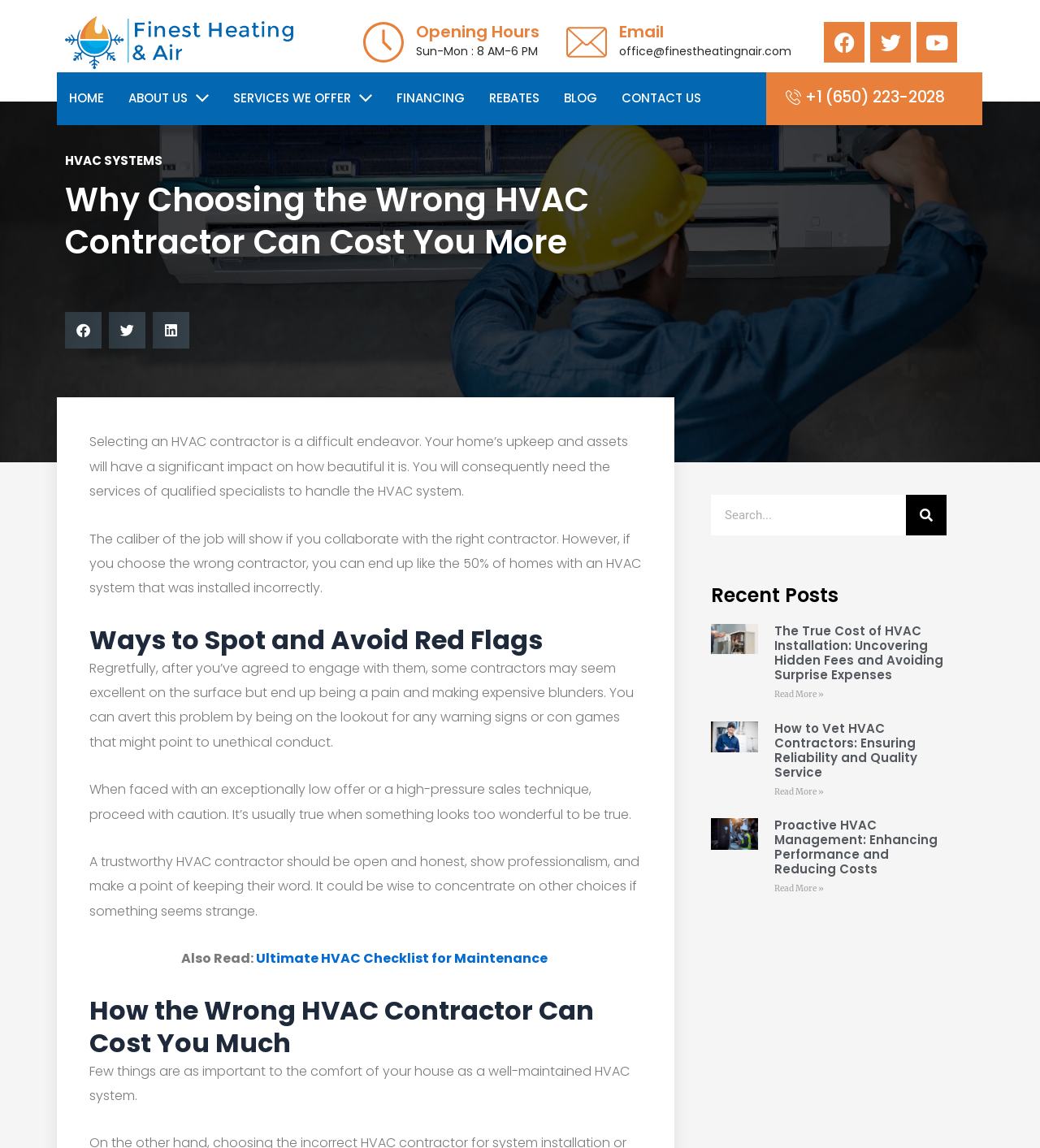What is the purpose of the search bar? Based on the image, give a response in one word or a short phrase.

To search the website